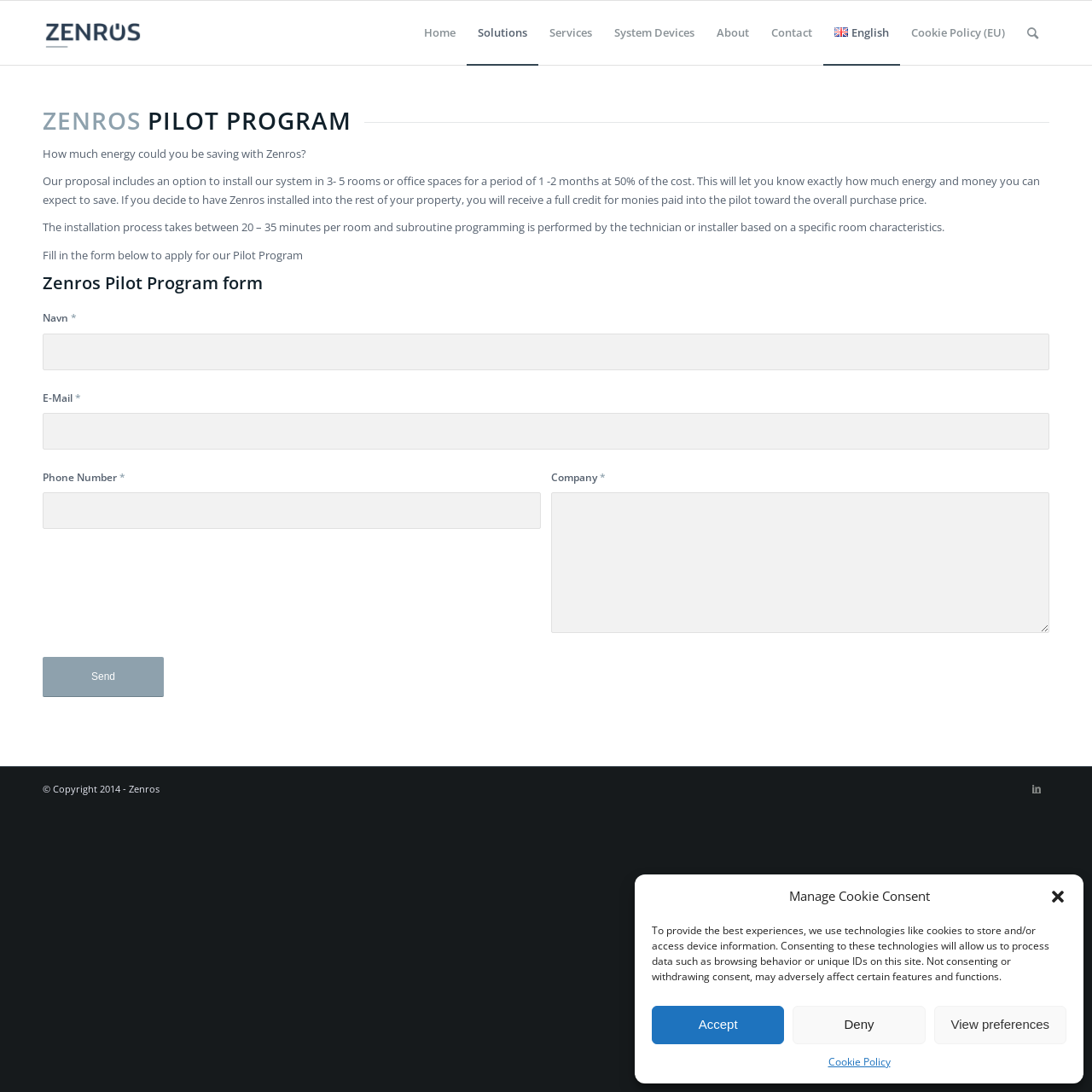Identify the bounding box coordinates of the specific part of the webpage to click to complete this instruction: "Click the Send button".

[0.039, 0.602, 0.15, 0.639]